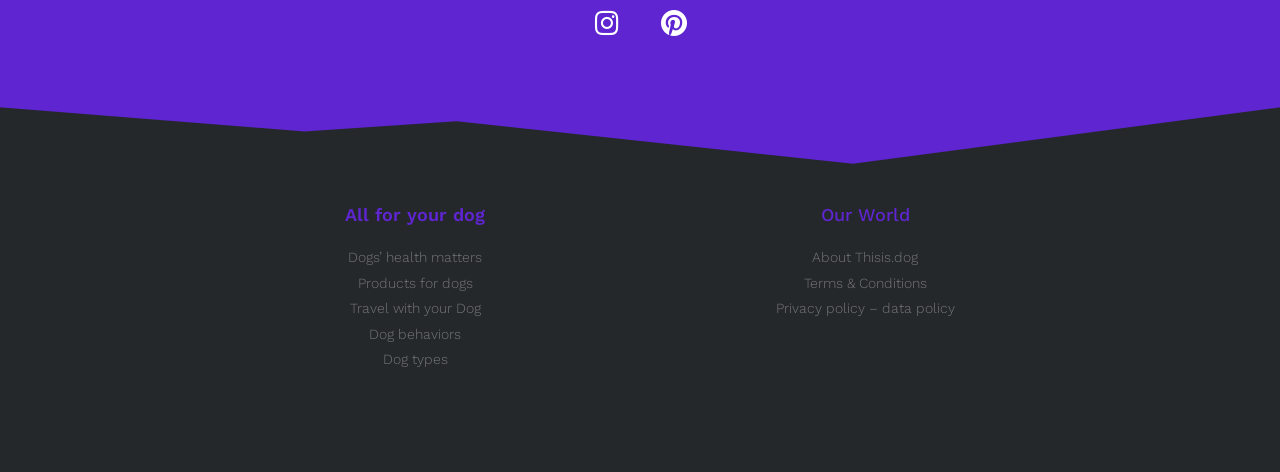Please find the bounding box coordinates of the clickable region needed to complete the following instruction: "Read about dog behaviors". The bounding box coordinates must consist of four float numbers between 0 and 1, i.e., [left, top, right, bottom].

[0.288, 0.69, 0.36, 0.724]